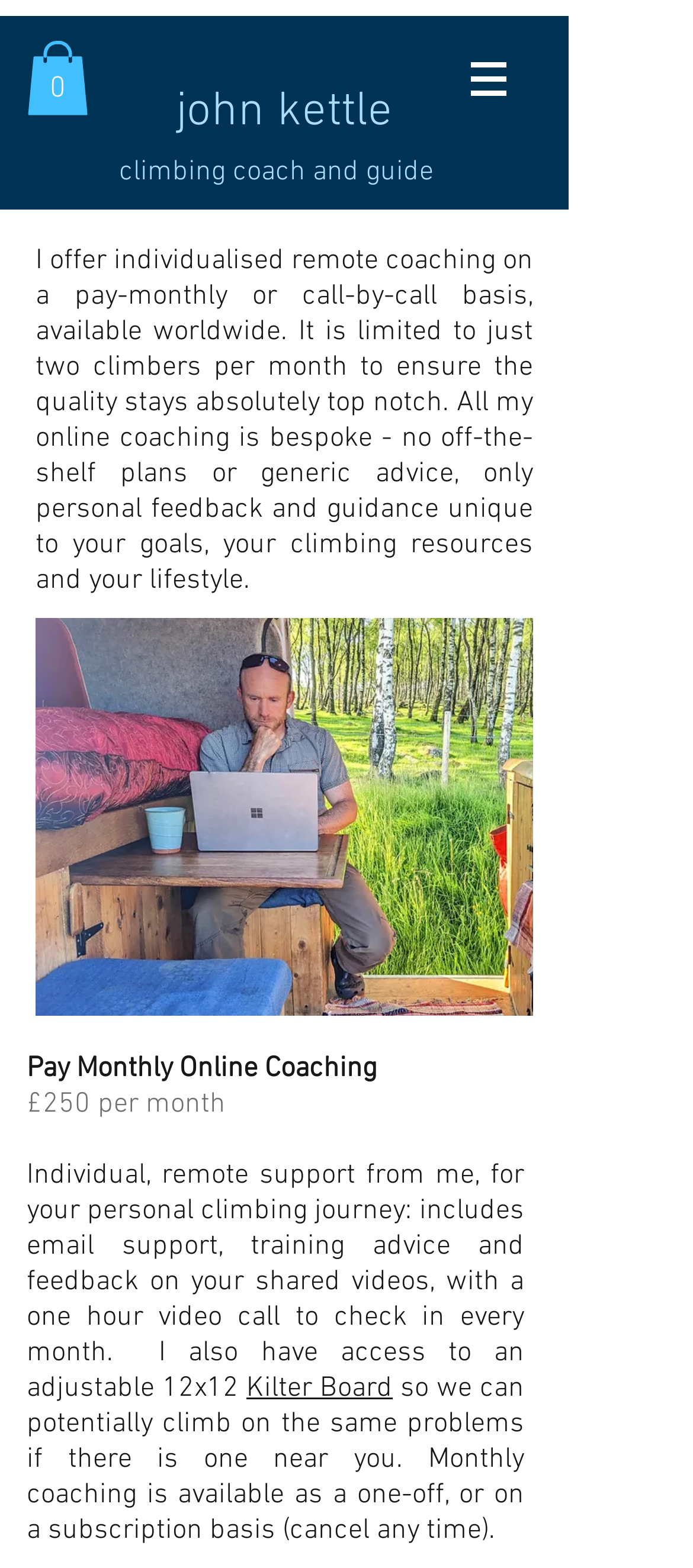Using the element description: "0", determine the bounding box coordinates for the specified UI element. The coordinates should be four float numbers between 0 and 1, [left, top, right, bottom].

[0.038, 0.026, 0.128, 0.073]